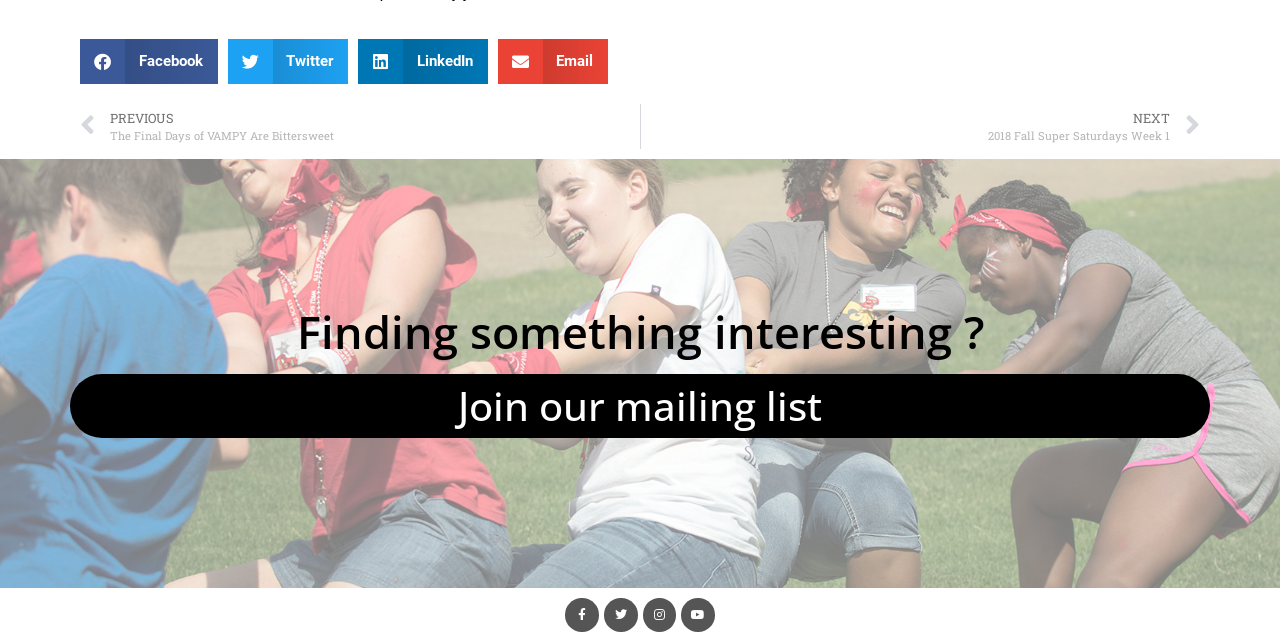Provide the bounding box coordinates for the area that should be clicked to complete the instruction: "Share on Facebook".

[0.062, 0.061, 0.17, 0.131]